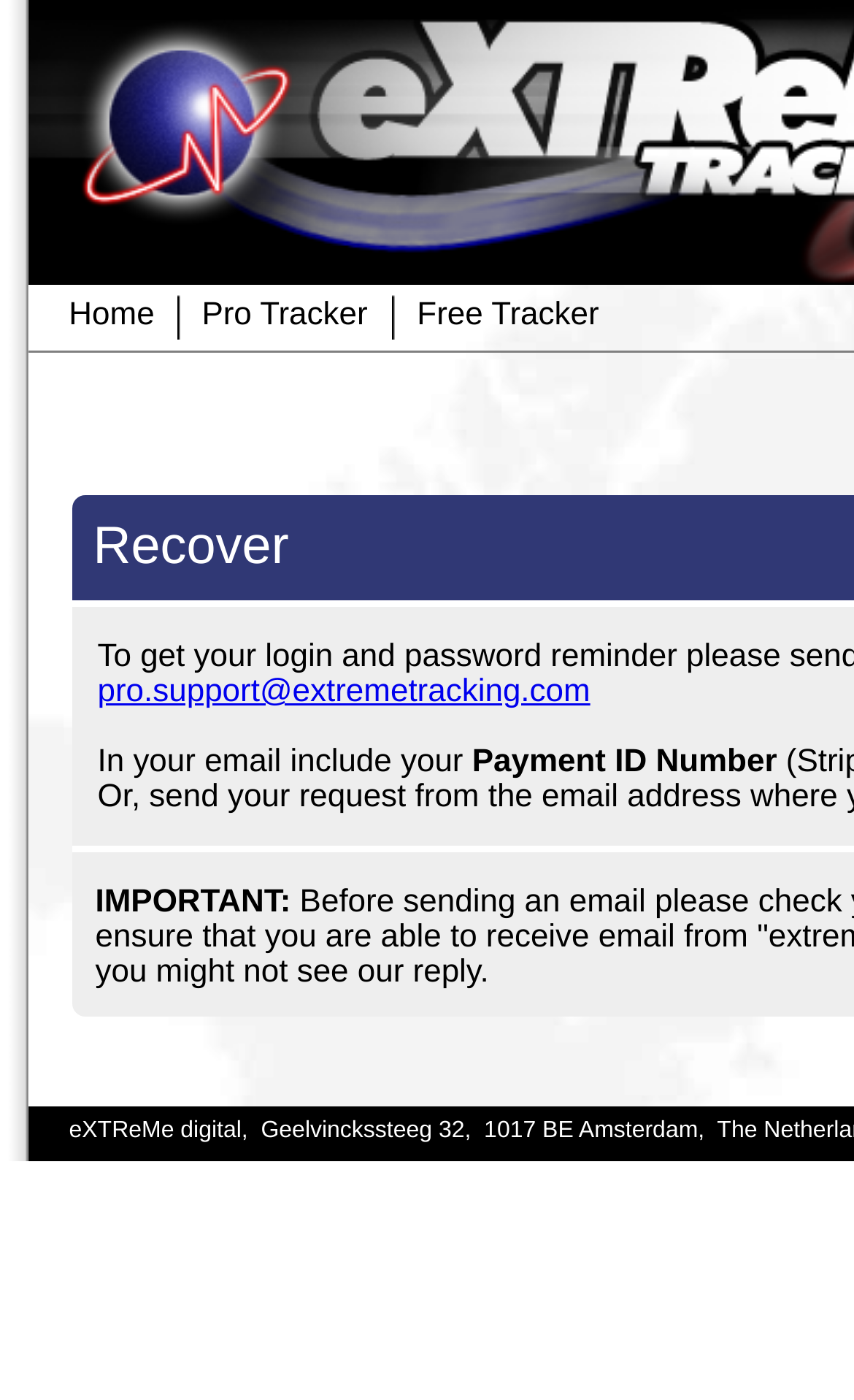What is the email address for support?
Please use the image to provide an in-depth answer to the question.

I found a link element with the text 'pro.support@extremetracking.com' which appears to be an email address, and it is likely the support email address based on its context.